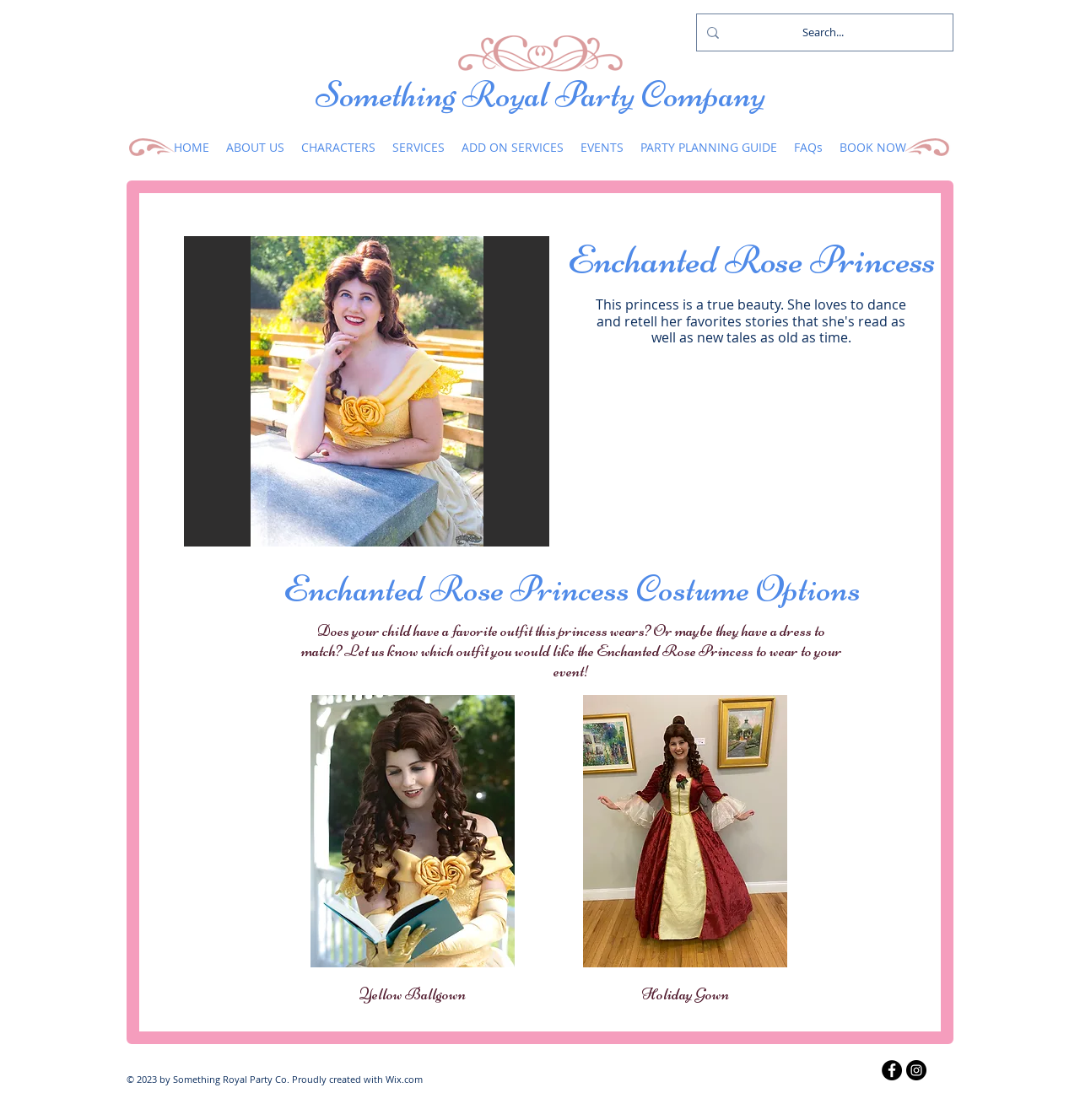Locate the bounding box coordinates of the clickable region to complete the following instruction: "Click on the 'HOME' link."

[0.153, 0.108, 0.202, 0.156]